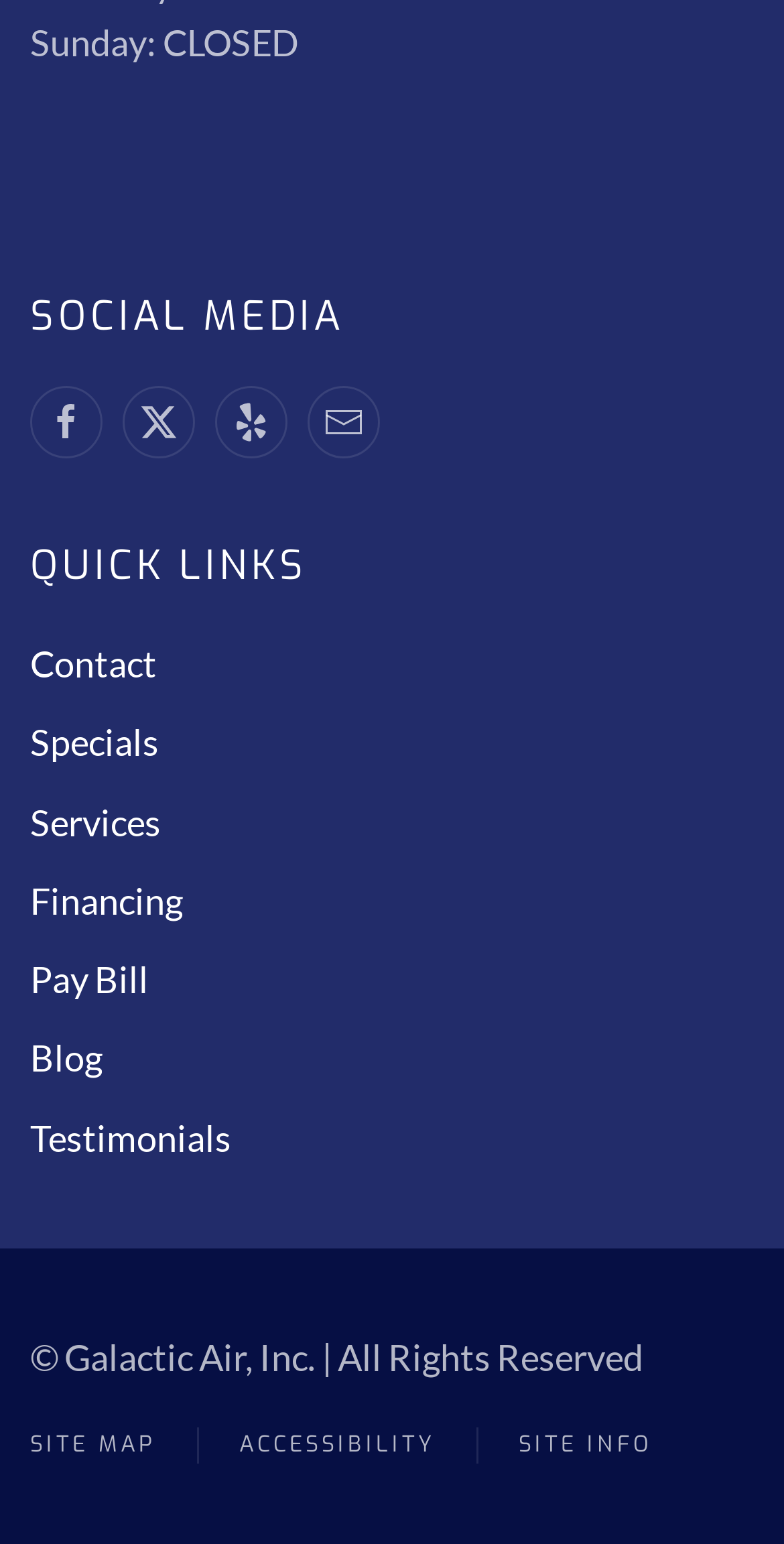What is the company's name?
Using the image, answer in one word or phrase.

Galactic Air Inc.